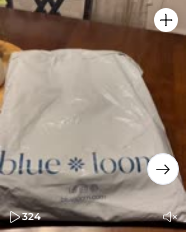What is the material of the table in the image?
Using the information presented in the image, please offer a detailed response to the question.

The package is resting on a table, and the caption mentions that it hints at a casual, homey atmosphere, suggesting that the table is made of wood.